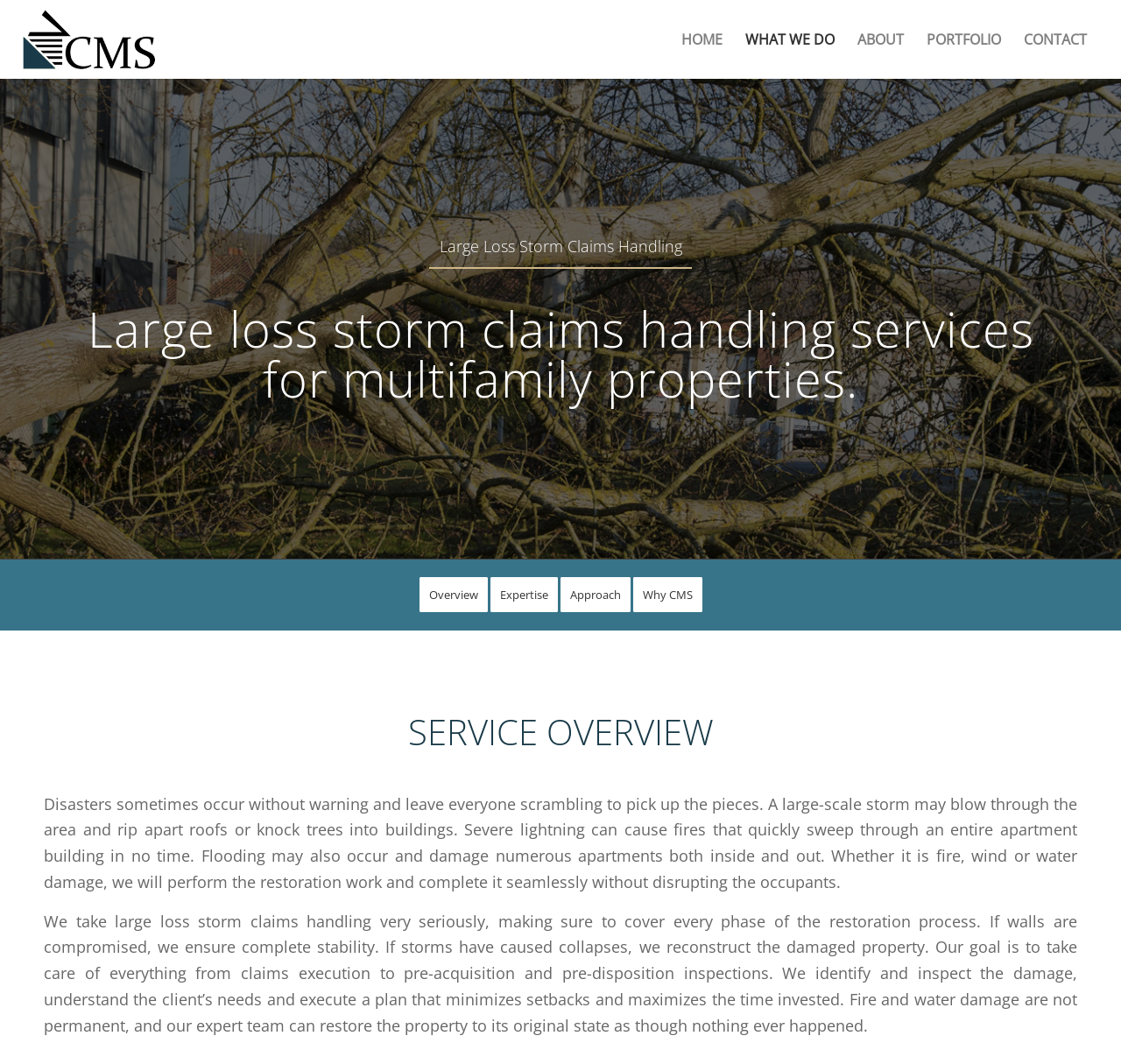Provide the bounding box coordinates of the HTML element this sentence describes: "Approach". The bounding box coordinates consist of four float numbers between 0 and 1, i.e., [left, top, right, bottom].

[0.5, 0.551, 0.562, 0.568]